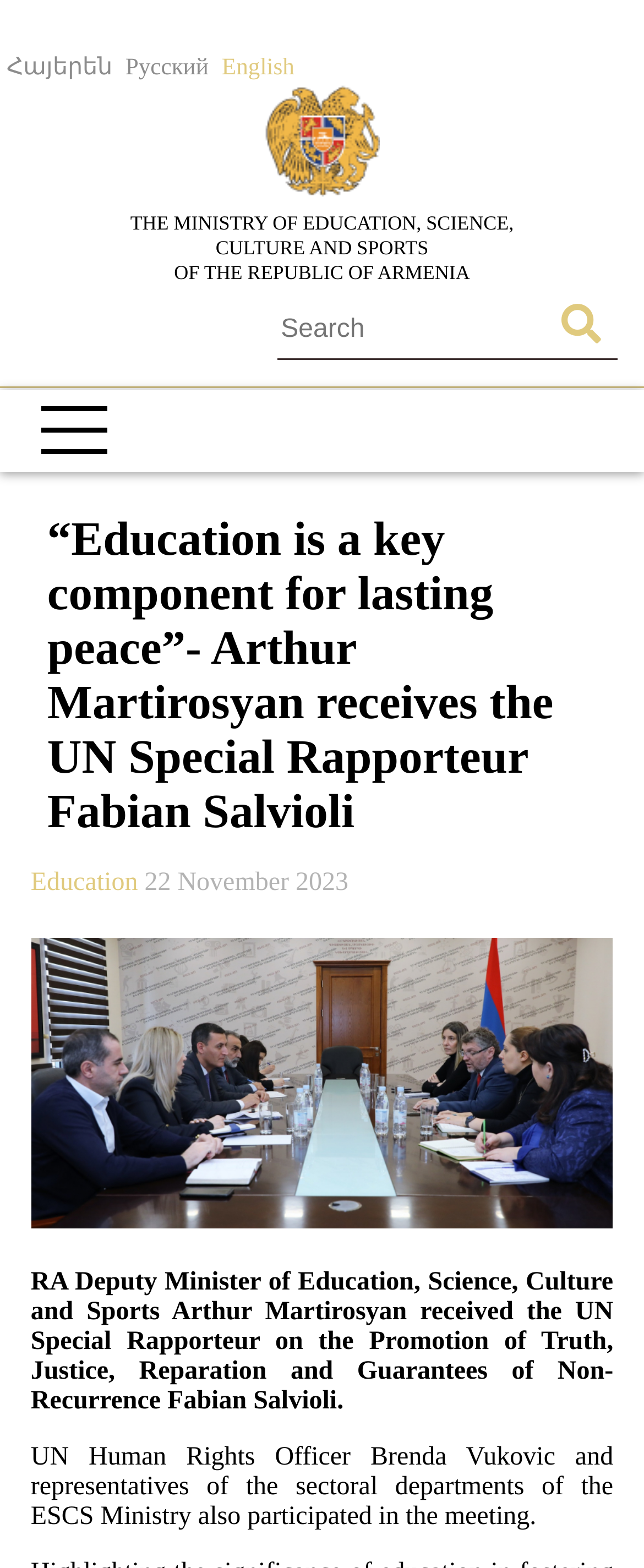What languages are available on this website?
Please give a detailed and elaborate answer to the question.

I found three language options at the top of the webpage: 'Հայերեն' (Armenian), 'Русский' (Russian), and 'English'. These options suggest that the website is available in these three languages.